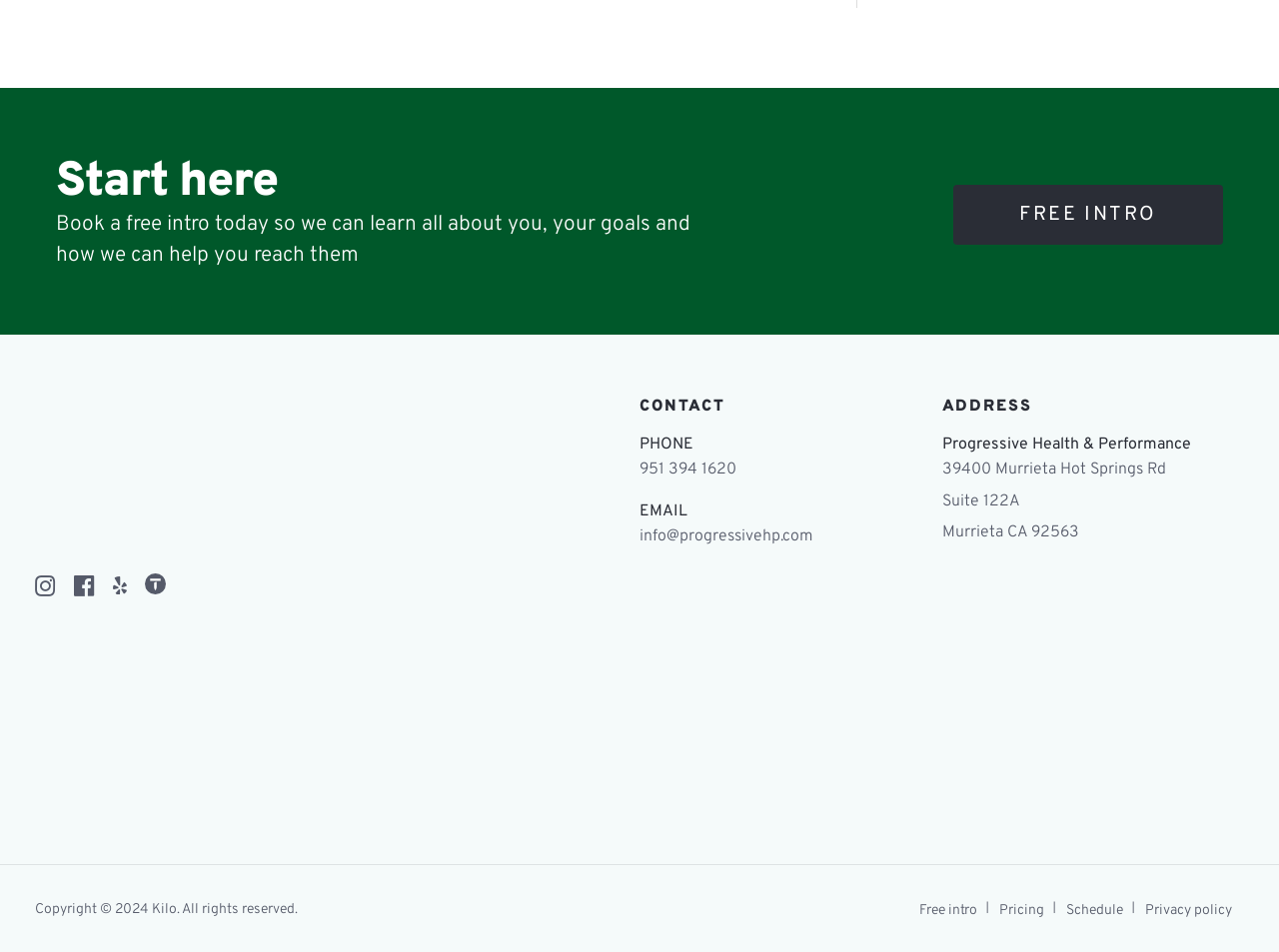What is the phone number of Progressive Health & Performance?
Using the details from the image, give an elaborate explanation to answer the question.

The phone number of Progressive Health & Performance can be found in the footer section of the webpage, under the 'CONTACT' section, where it is listed as 'PHONE' with the number '951 394 1620'.